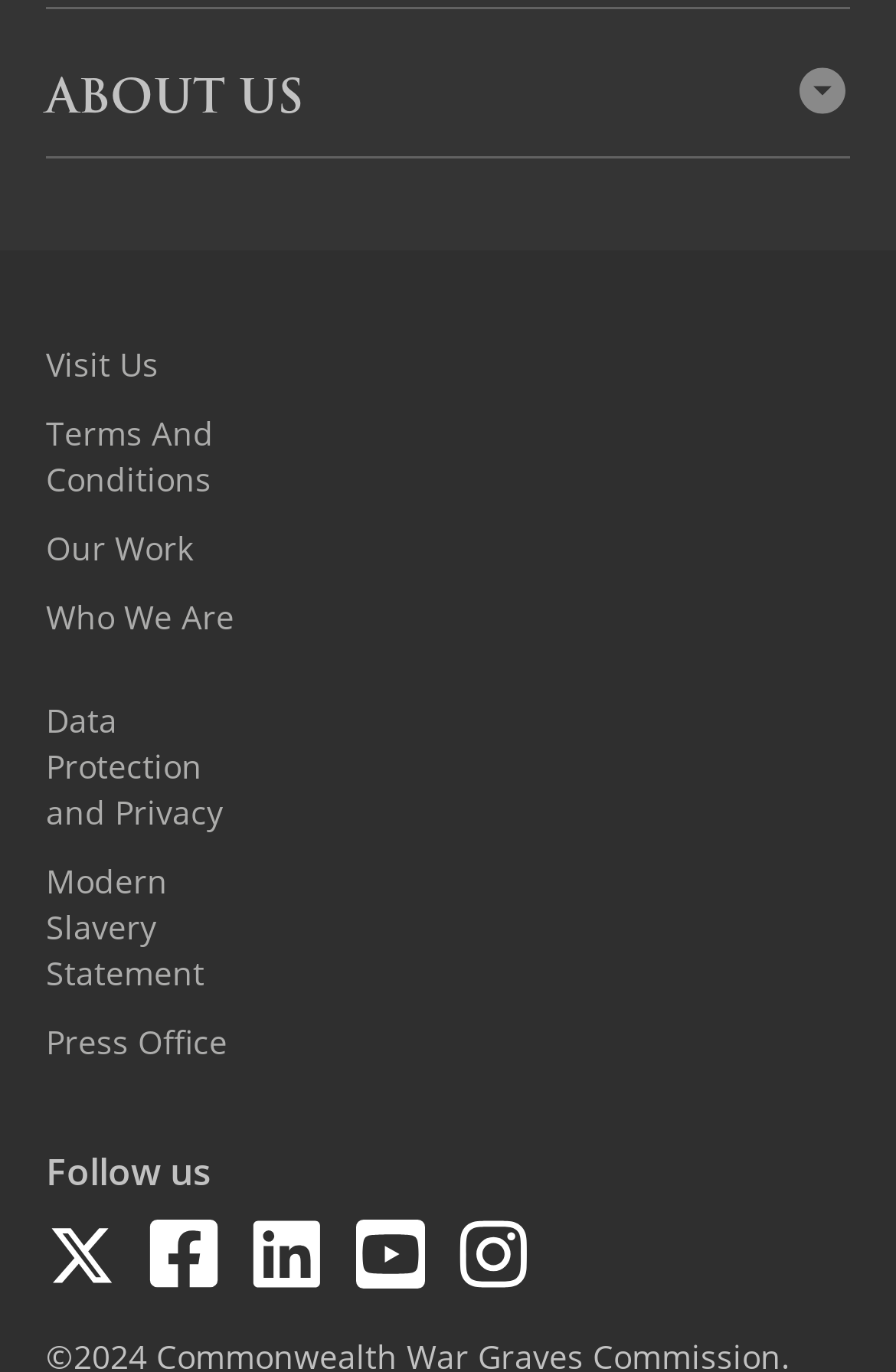How many social media links are present at the bottom of the page?
Identify the answer in the screenshot and reply with a single word or phrase.

4